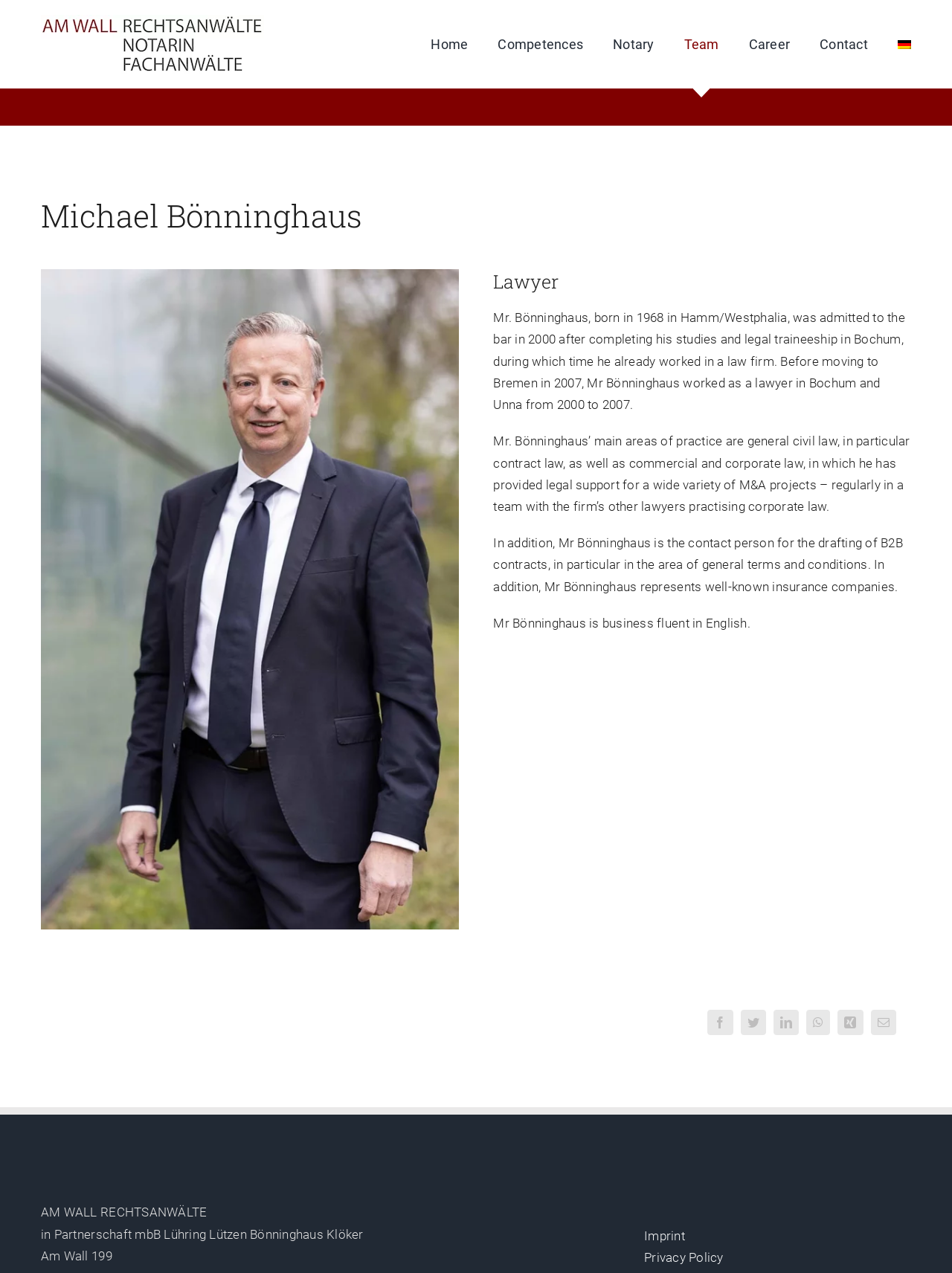Please identify the bounding box coordinates of the clickable element to fulfill the following instruction: "Go to the top of the page". The coordinates should be four float numbers between 0 and 1, i.e., [left, top, right, bottom].

[0.904, 0.727, 0.941, 0.748]